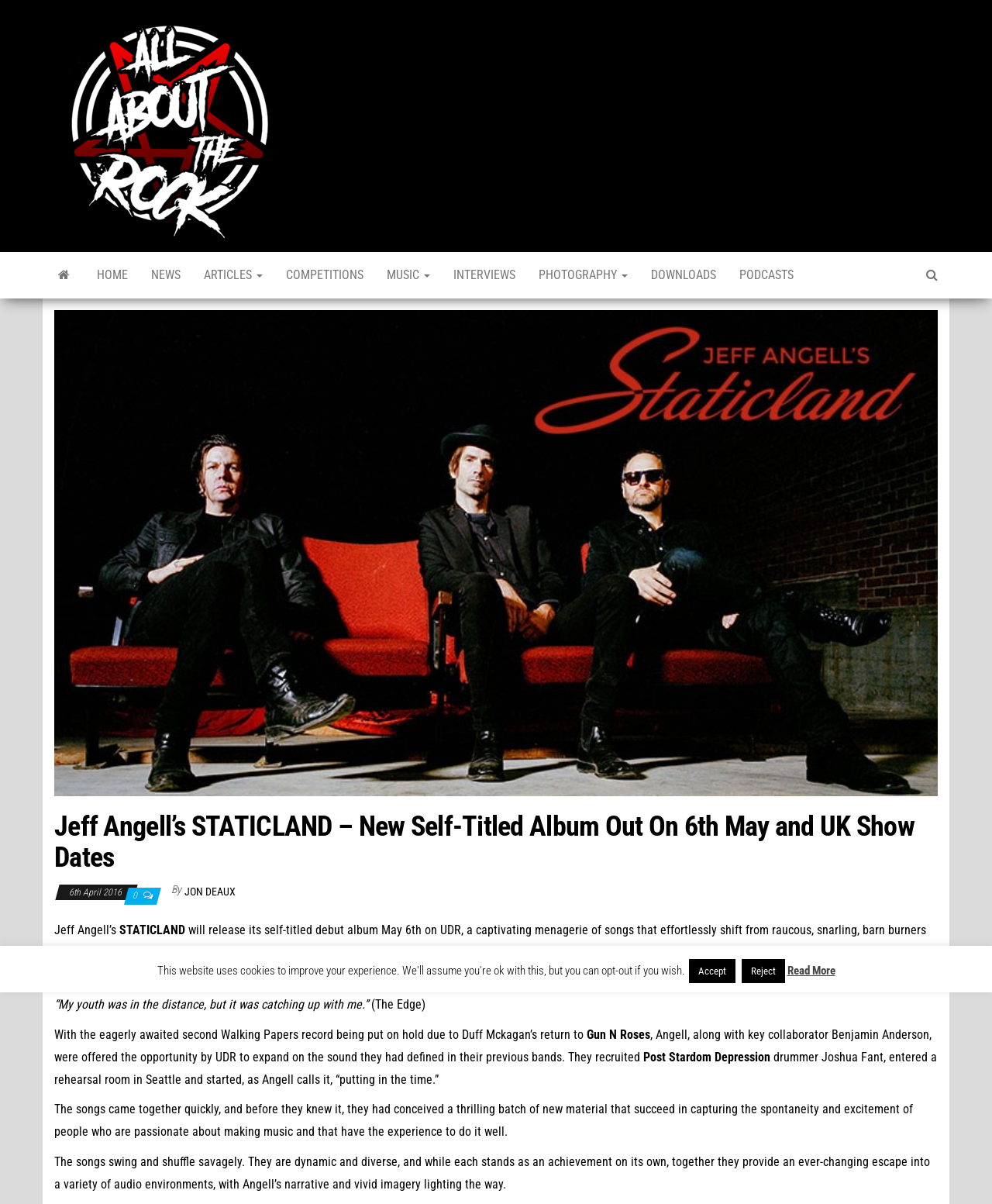Please provide the bounding box coordinates for the element that needs to be clicked to perform the following instruction: "Click on the 'HOME' link". The coordinates should be given as four float numbers between 0 and 1, i.e., [left, top, right, bottom].

[0.086, 0.209, 0.141, 0.248]